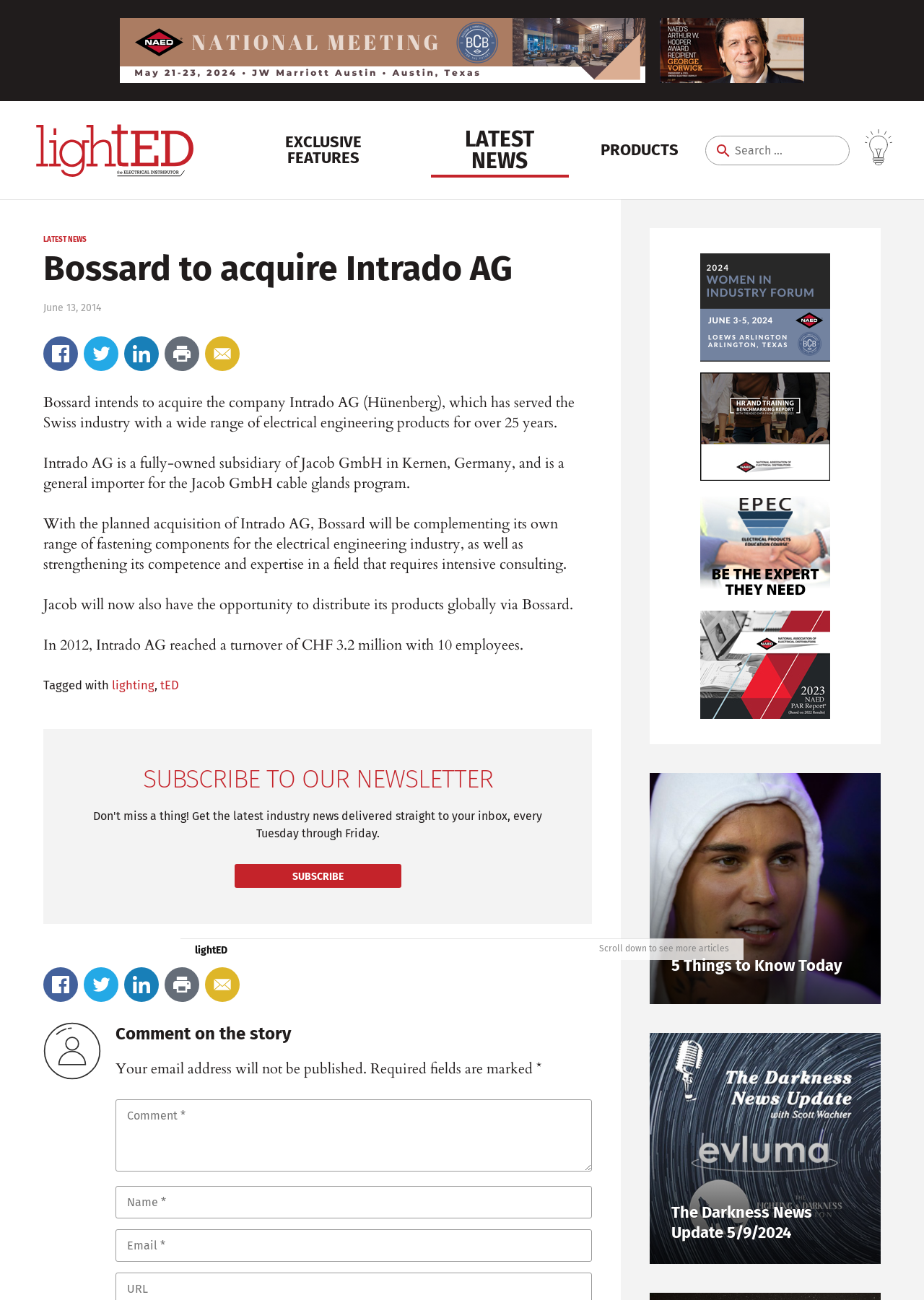Please specify the bounding box coordinates of the region to click in order to perform the following instruction: "Subscribe to the newsletter".

[0.254, 0.665, 0.434, 0.683]